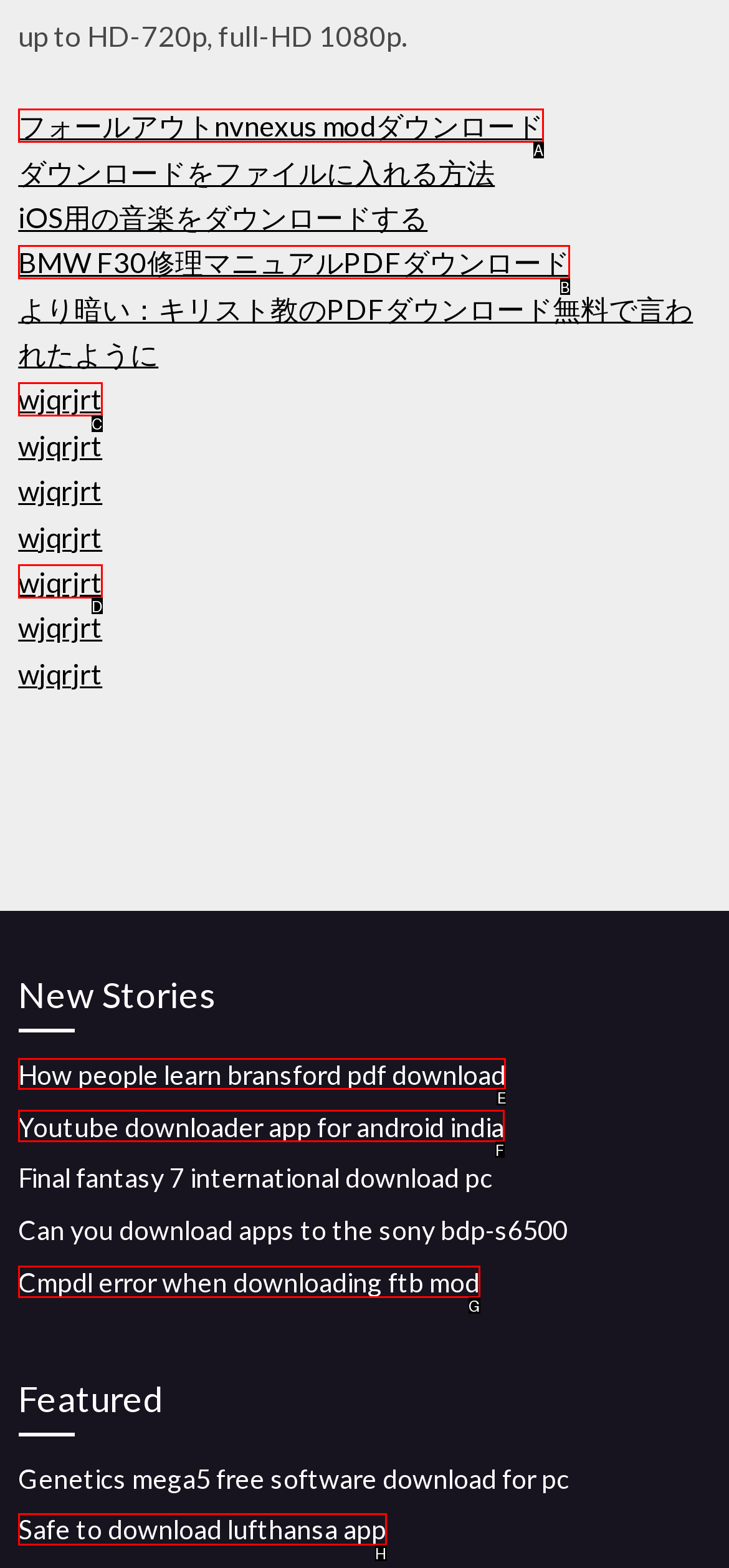Select the appropriate letter to fulfill the given instruction: Learn how people learn Bransford pdf
Provide the letter of the correct option directly.

E